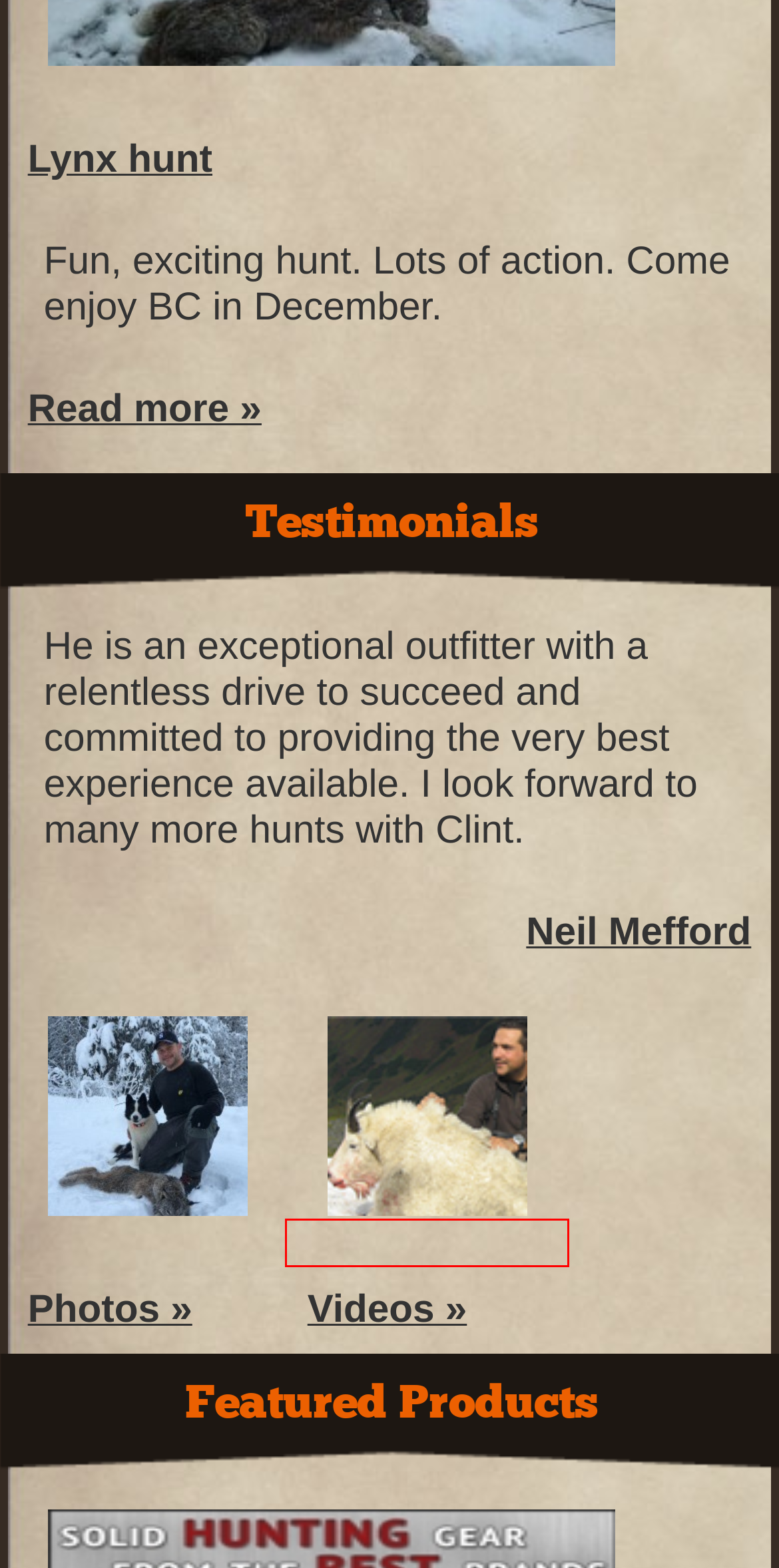You are provided with a screenshot of a webpage containing a red rectangle bounding box. Identify the webpage description that best matches the new webpage after the element in the bounding box is clicked. Here are the potential descriptions:
A. BC Caribou Hunts | BC Guided Hunting | BC Hunts | Moose, Goat, Bear and more
B. Photo Gallery | BC Guided Hunting | BC Hunts | Moose, Goat, Bear and more
C. Video Gallery | BC Guided Hunting | BC Hunts | Moose, Goat, Bear and more
D. Lynx hunt | BC Guided Hunting | BC Hunts | Moose, Goat, Bear and more
E. Quality Gear for Your Hunt | BC Guided Hunting | BC Hunts | Moose, Goat, Bear and more
F. BC Moose Hunts | Trophy Moose | BC Guided Hunting | BC Hunts | Moose, Goat, Bear and more
G. Testimonials | BC Guided Hunting | BC Hunts | Moose, Goat, Bear and more
H. BC Hunts | BC Guided Hunting | BC Hunts | Moose, Goat, Bear and more

C